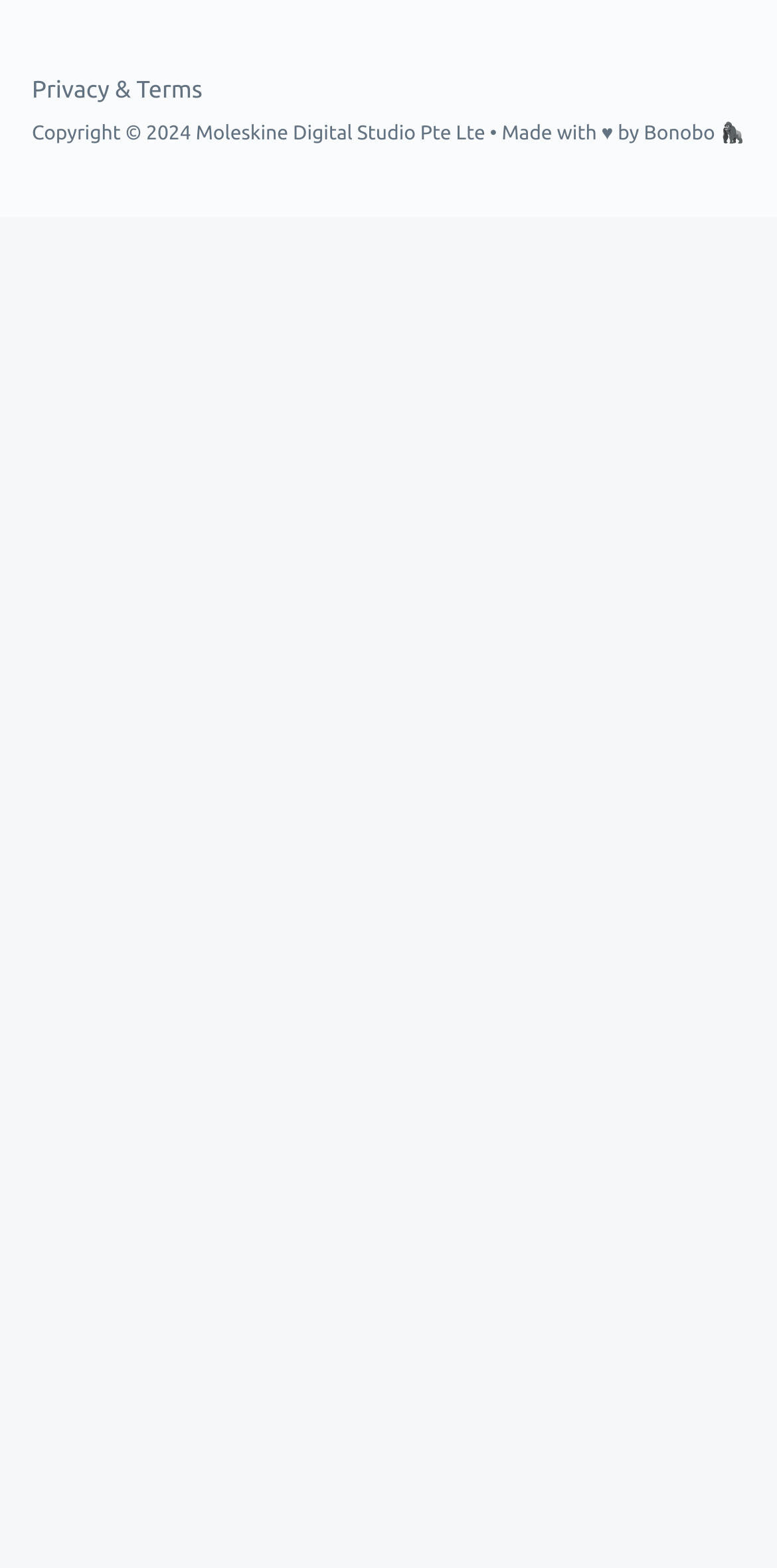Please specify the coordinates of the bounding box for the element that should be clicked to carry out this instruction: "Visit Bonobo website". The coordinates must be four float numbers between 0 and 1, formatted as [left, top, right, bottom].

[0.829, 0.073, 0.957, 0.098]